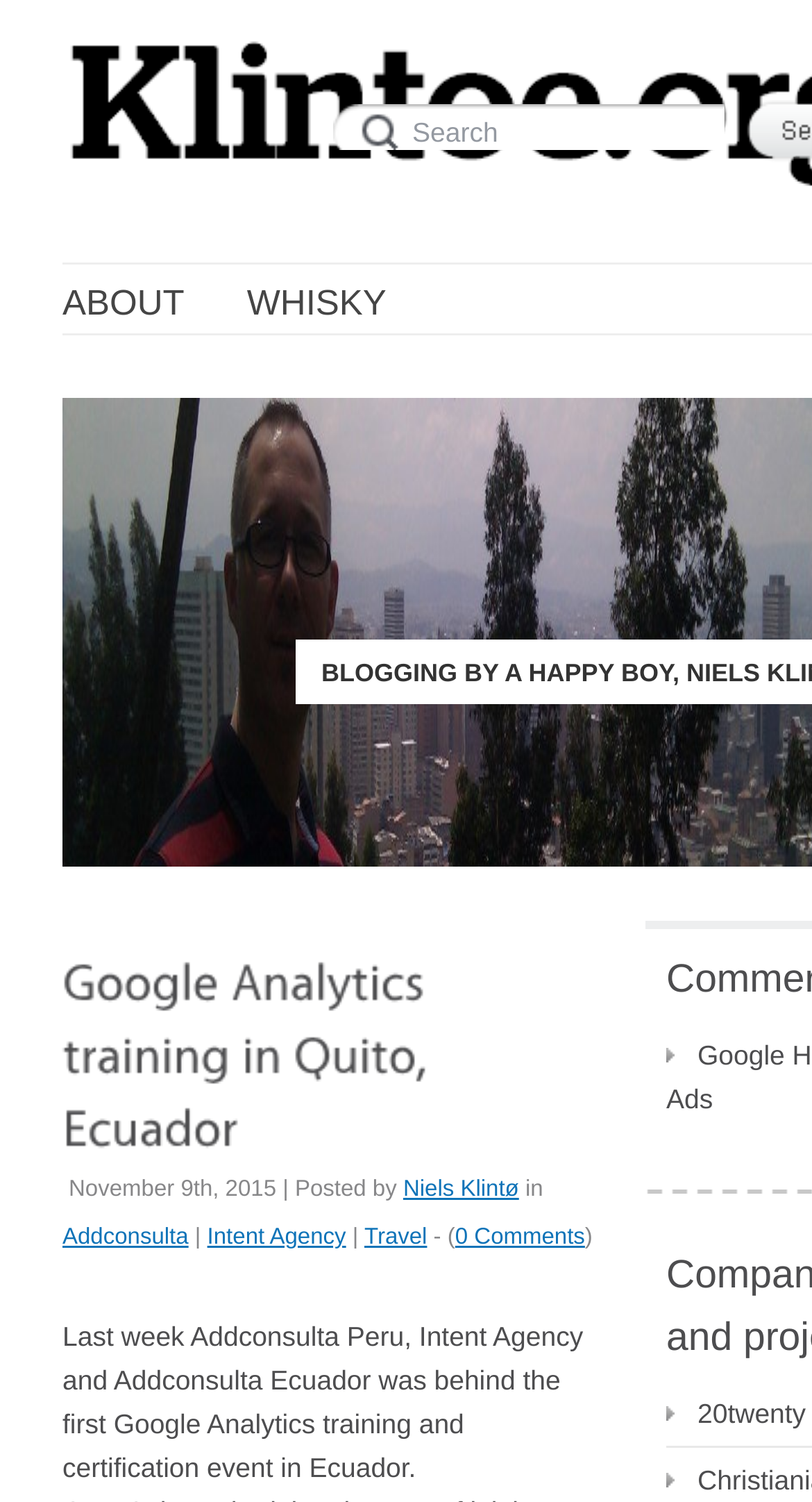Explain the webpage's design and content in an elaborate manner.

This webpage appears to be a blog post by Niels Klintø, a happy boy. At the top, there is a search box with a label "Search" on the right side, taking up about half of the screen width. Below the search box, there are three navigation links: "ABOUT", "WHISKY", and others, aligned horizontally.

The main content of the page is a blog post titled "Google Analytics training in Quito, Ecuador", which is a heading. Below the title, there is a link with the same text, accompanied by several canvas elements, possibly images or graphics, arranged horizontally. The text "November 9th, 2015 | Posted by" is located below the link, followed by a link to "Niels Klintø" and the text "in".

The next section contains several links, including "Addconsulta", "Intent Agency", "Travel", and "0 Comments", separated by vertical bars. The links are aligned horizontally and take up about half of the screen width.

The main body of the blog post is a paragraph of text, which describes an event organized by Addconsulta Peru, Intent Agency, and Addconsulta Ecuador, related to Google Analytics training and certification in Ecuador.

At the bottom of the page, there is a link to "20twenty", located at the right corner of the screen.